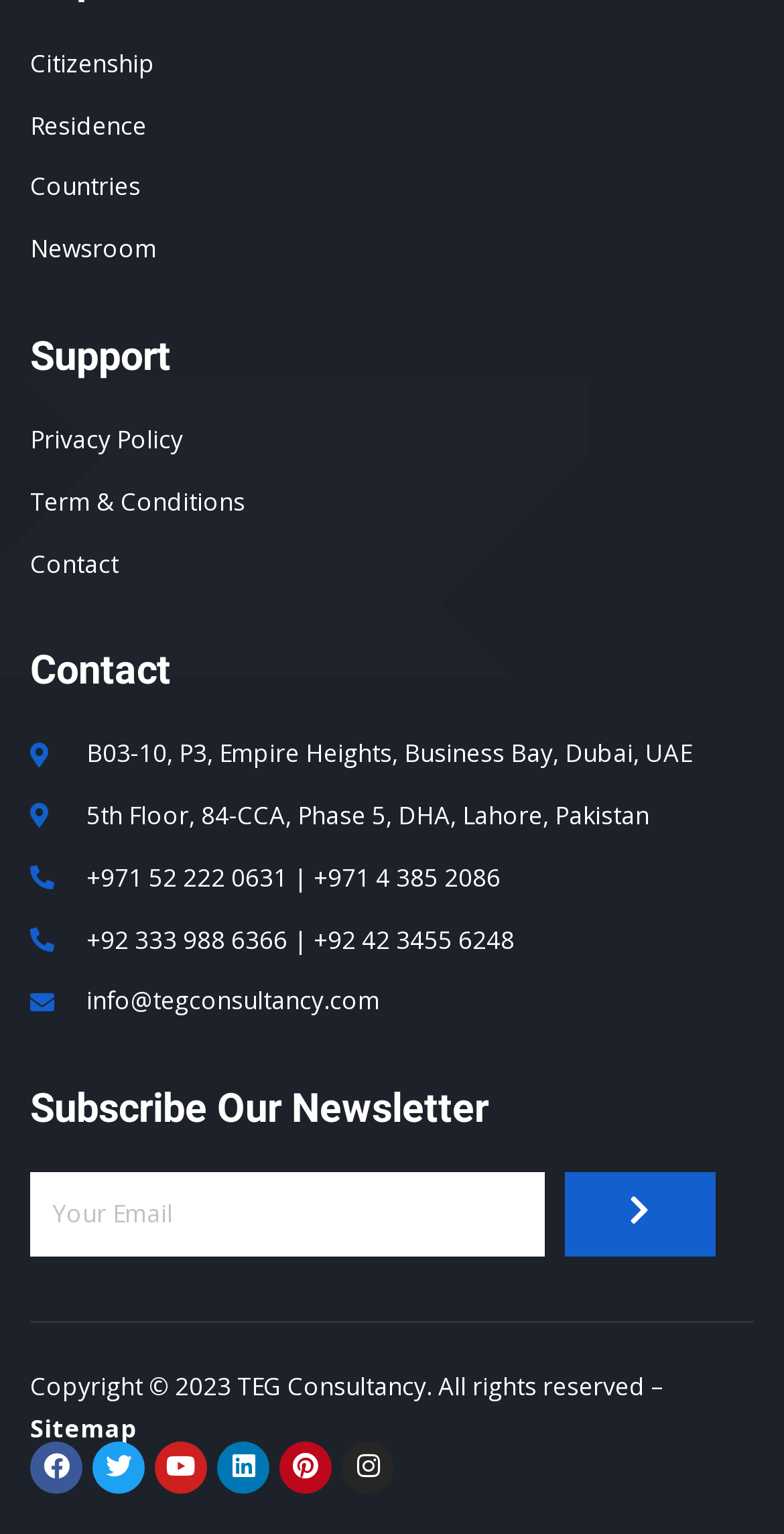Determine the bounding box coordinates of the UI element described below. Use the format (top-left x, top-left y, bottom-right x, bottom-right y) with floating point numbers between 0 and 1: name="email" placeholder="Your Email"

[0.038, 0.764, 0.694, 0.82]